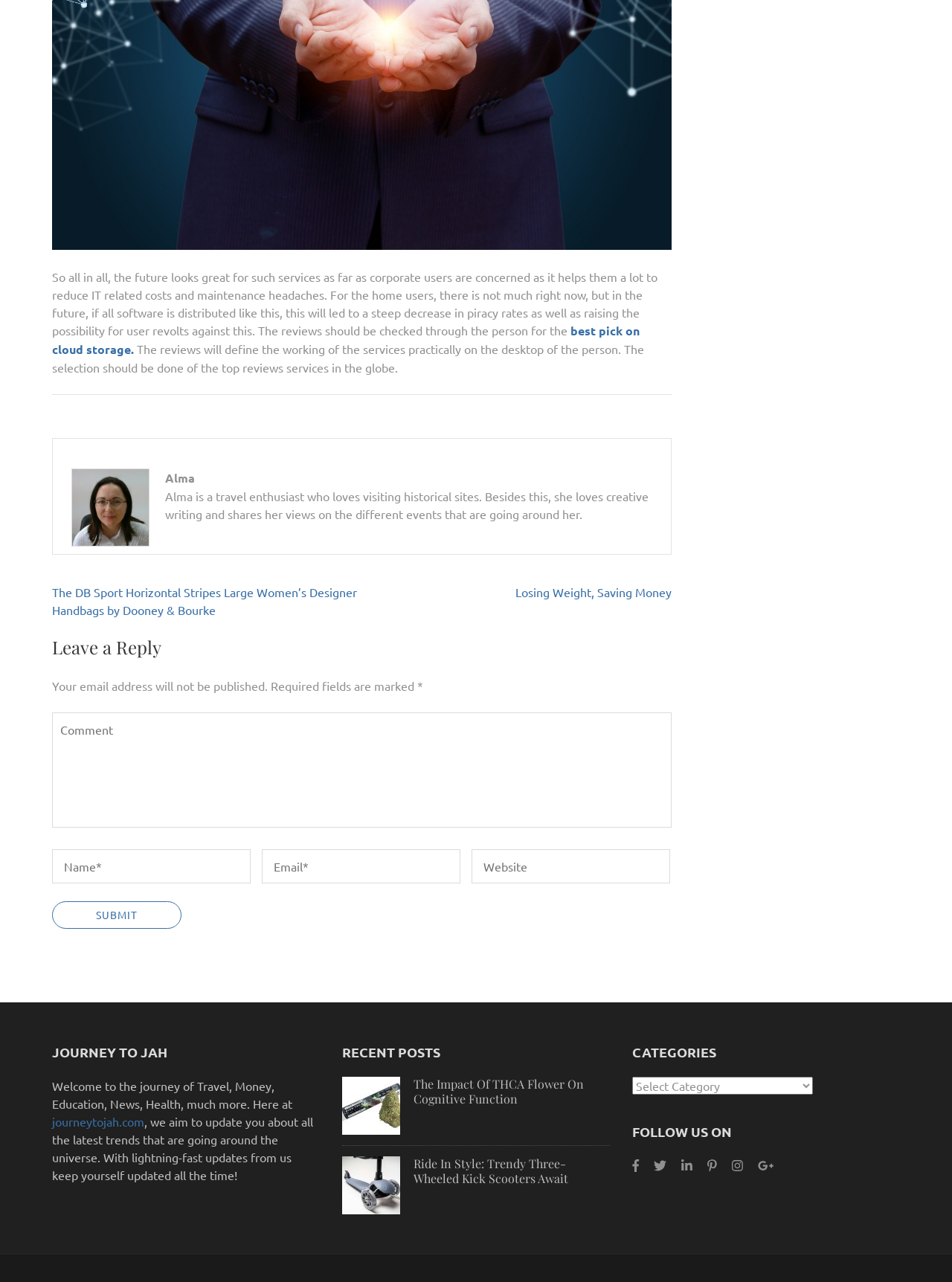Determine the bounding box coordinates of the region to click in order to accomplish the following instruction: "Visit the 'journeytojah.com' website". Provide the coordinates as four float numbers between 0 and 1, specifically [left, top, right, bottom].

[0.055, 0.869, 0.152, 0.881]